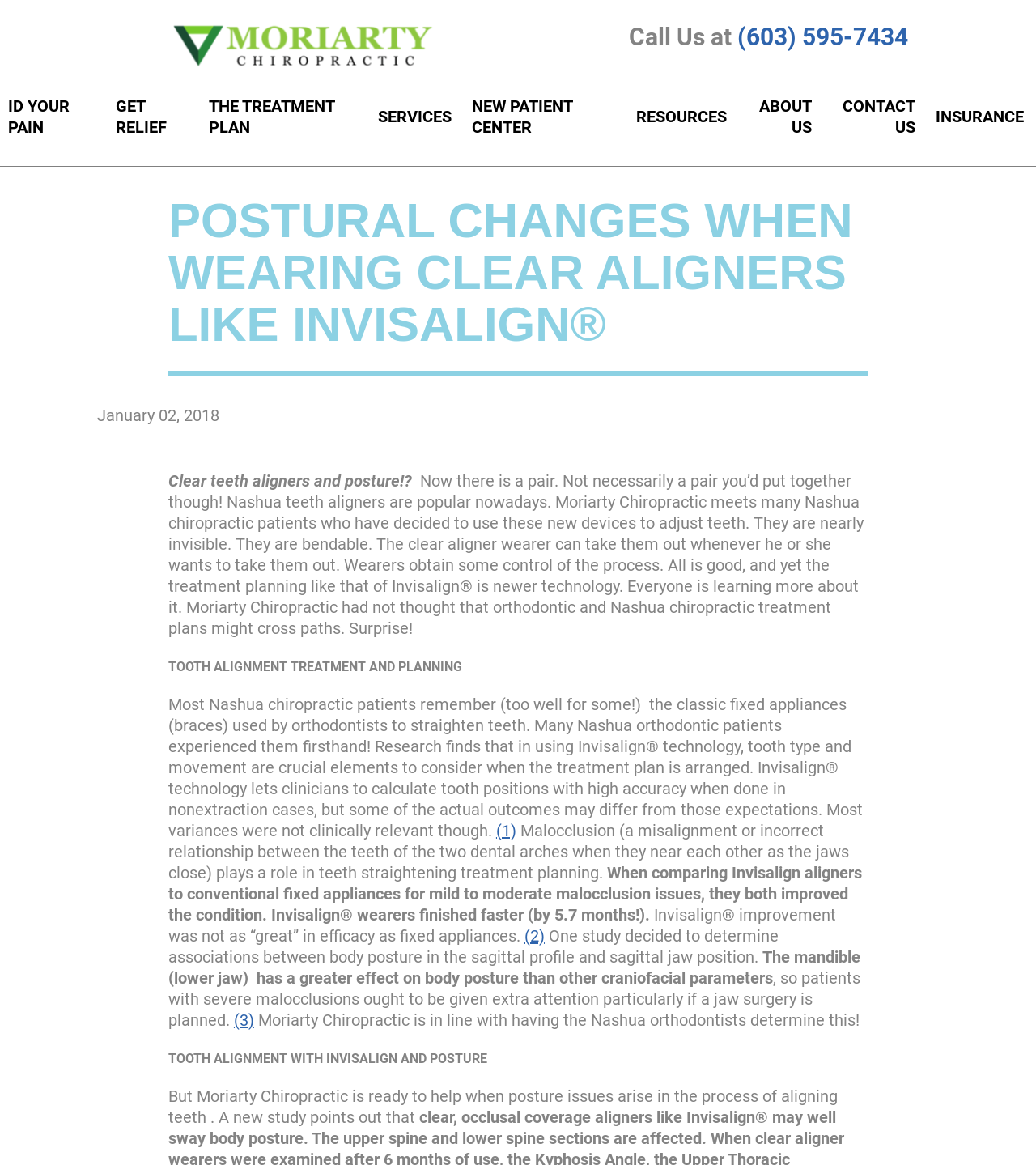What is the phone number to call?
Please answer the question with a detailed and comprehensive explanation.

I found the phone number by looking at the heading 'Call Us at (603) 595-7434' and the link '(603) 595-7434' which is located at the top of the webpage.